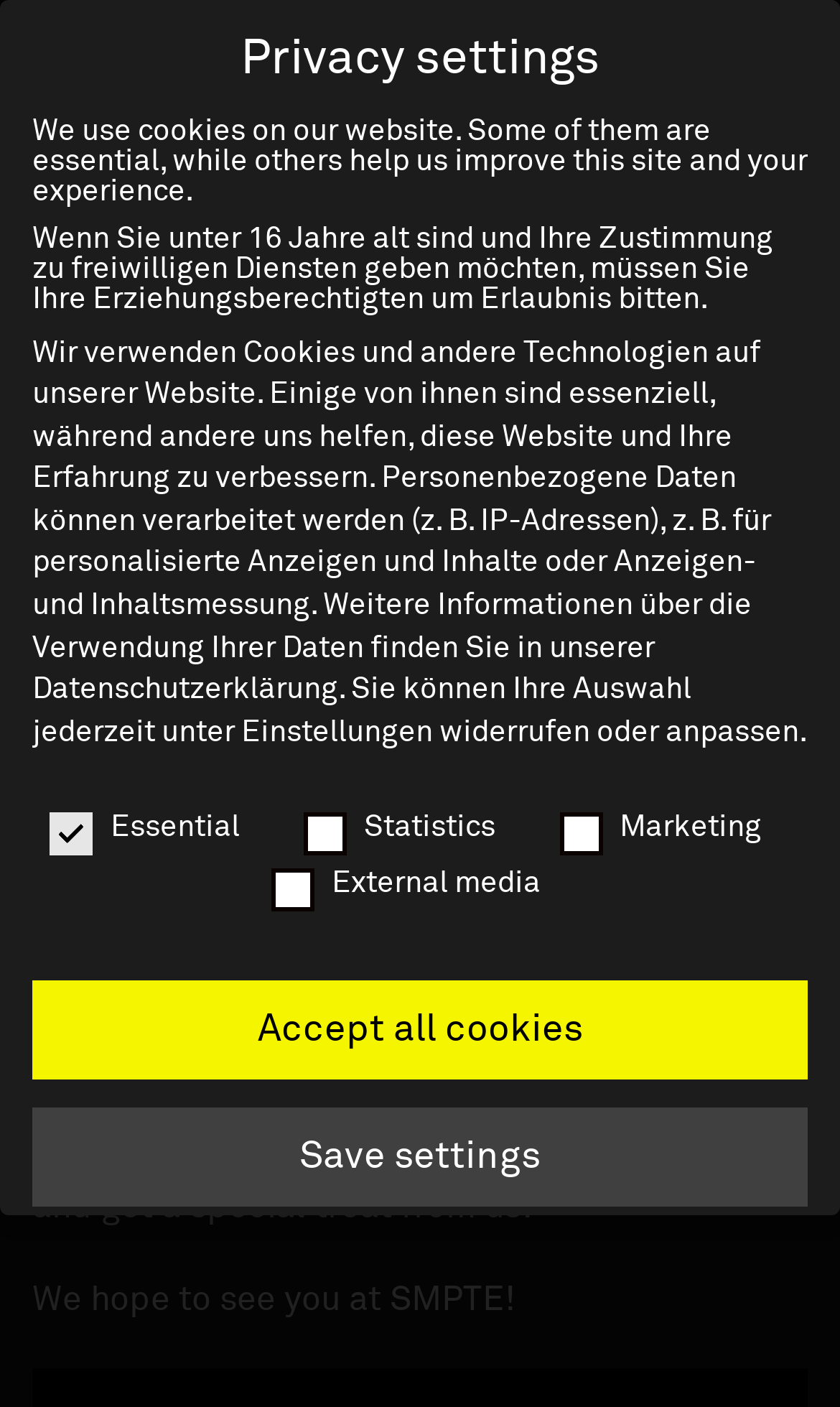Deliver a detailed narrative of the webpage's visual and textual elements.

This webpage appears to be a news article or event page from ELEMENTS Media Storage. At the top, there is a navigation bar with a link to the ELEMENTS website and a button to expand or collapse the navigation menu. Below the navigation bar, there is a heading that reads "News".

The main content of the page is an article about ELEMENTS showcasing their new all-NVME appliance at the SMPTE Annual Technical Conference 2018. The article is dated October 14, 2018, and is divided into several paragraphs. The first paragraph introduces the event and the new appliance, while the second paragraph invites readers to schedule an appointment for a personal demo and mentions a Trick-or-Treat Spooktacular event sponsored by ELEMENTS.

To the right of the article, there is a section with several buttons and links related to privacy settings. This section is headed by a heading that reads "Privacy settings". Below the heading, there are several paragraphs of text explaining the use of cookies on the website and how personal data may be processed. There are also several checkboxes and buttons to manage privacy settings, including options to accept all cookies, save settings, and access cookie settings, privacy policy, and site notice.

At the very bottom of the page, there are several buttons and links, including a button to accept all cookies, a button to save settings, and links to cookie settings, privacy policy, and site notice.